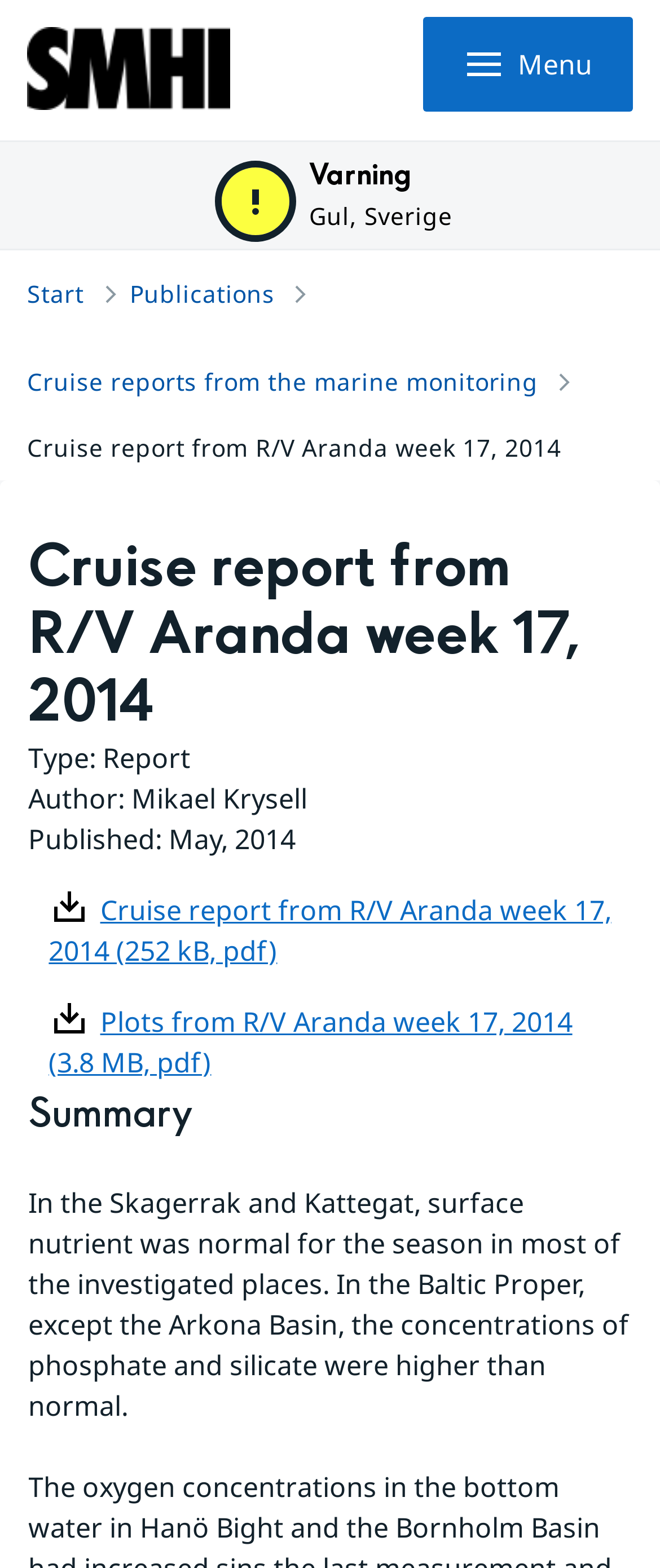What is the condition of surface nutrient in the Skagerrak and Kattegat?
Could you answer the question with a detailed and thorough explanation?

The condition of surface nutrient in the Skagerrak and Kattegat can be found in the summary section of the webpage. The text states 'In the Skagerrak and Kattegat, surface nutrient was normal for the season in most of the investigated places.' This indicates that the surface nutrient levels were within the expected range for the time of year.